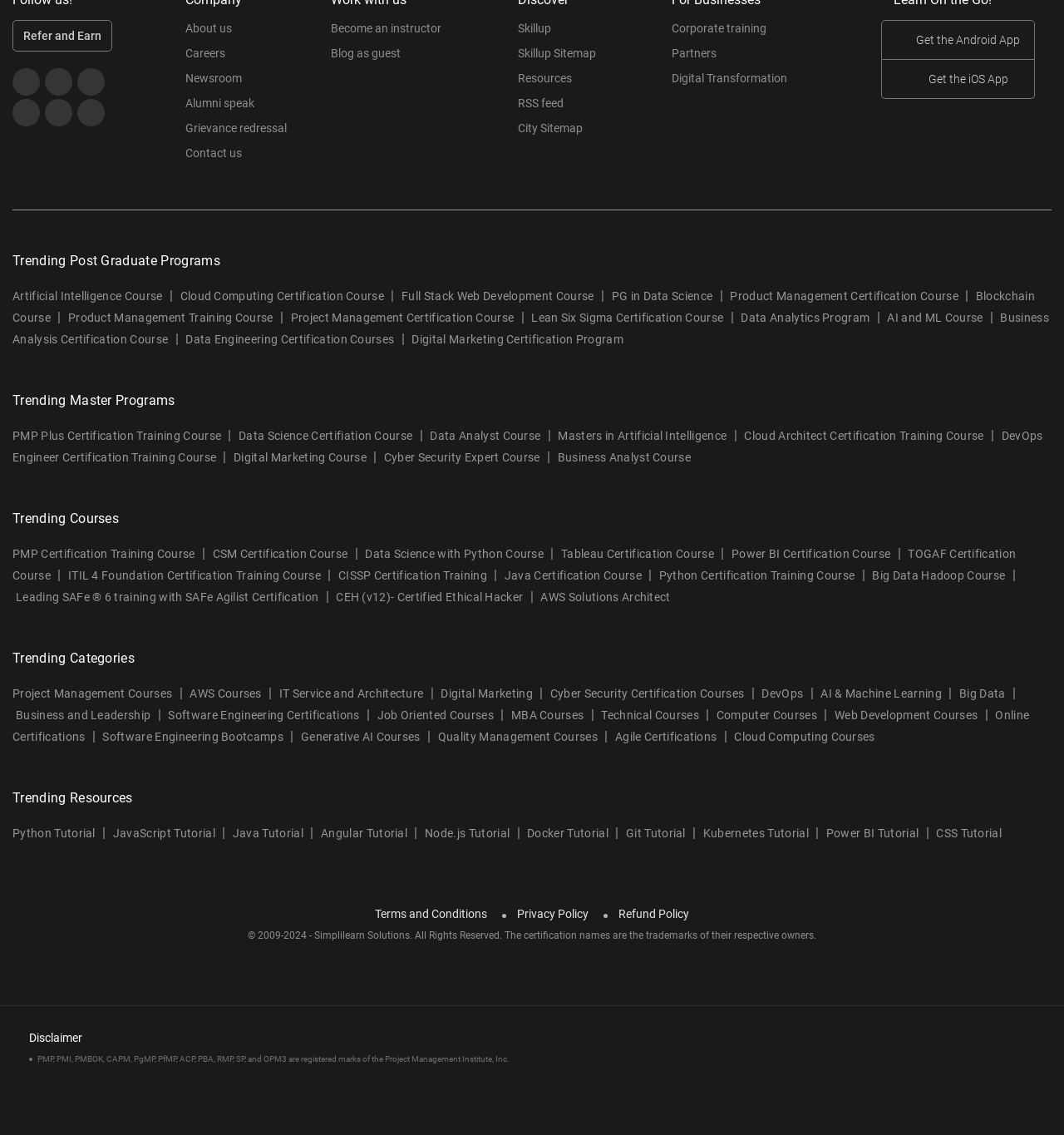What is the name of the first link under 'About us'?
Look at the image and provide a short answer using one word or a phrase.

About us